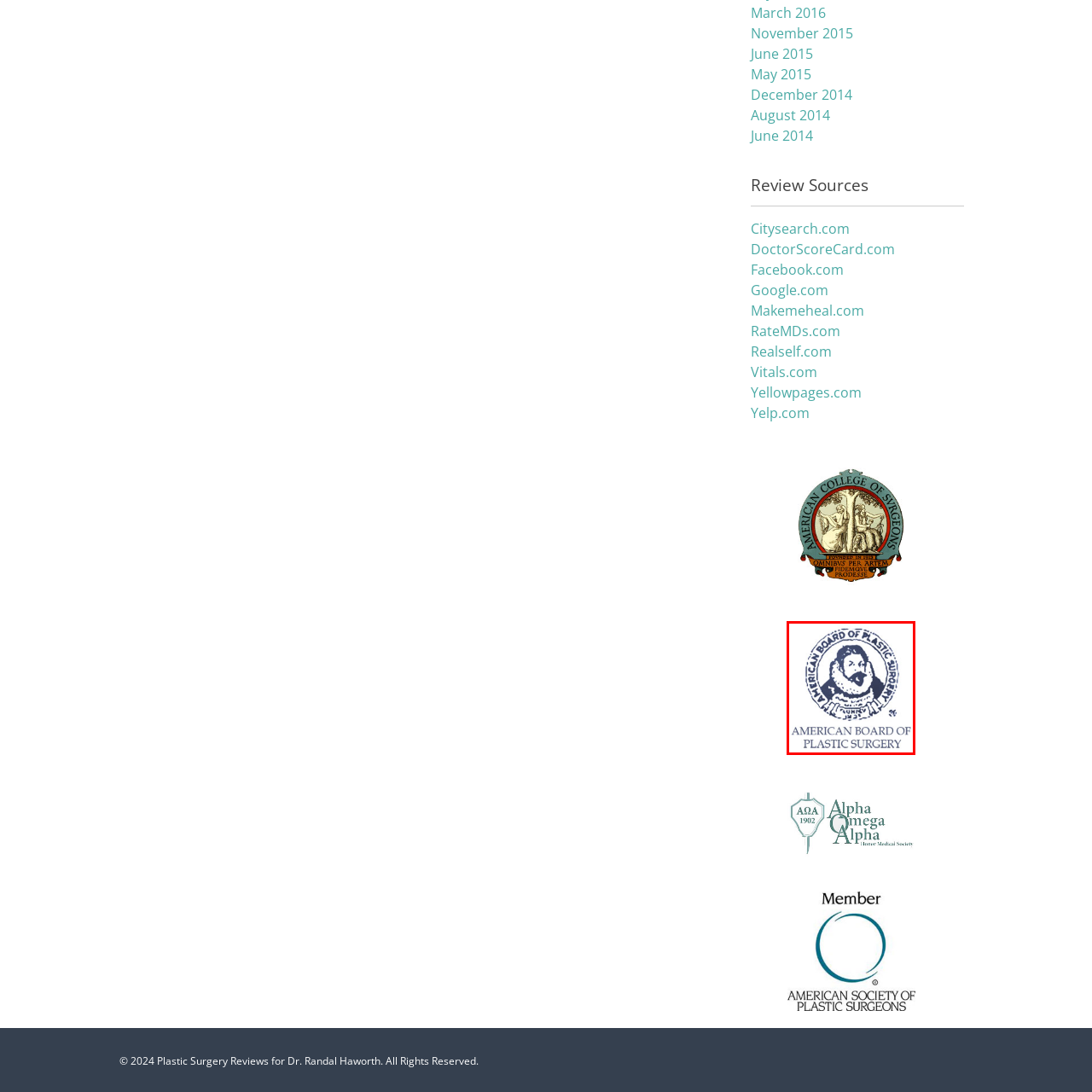Compose a thorough description of the image encased in the red perimeter.

The image features the logo of the American Board of Plastic Surgery (ABPS). The design includes a depiction of a dignified figure wearing a fur collar, which is situated within a circular emblem. Surrounding the figure are the words "AMERICAN BOARD OF PLASTIC SURGERY," emphasizing the organization’s commitment to setting standards in the field of plastic surgery. This logo represents the board's authority and credibility in certifying qualified plastic surgeons and ensuring high standards of patient care in the aesthetic and reconstructive specialties.